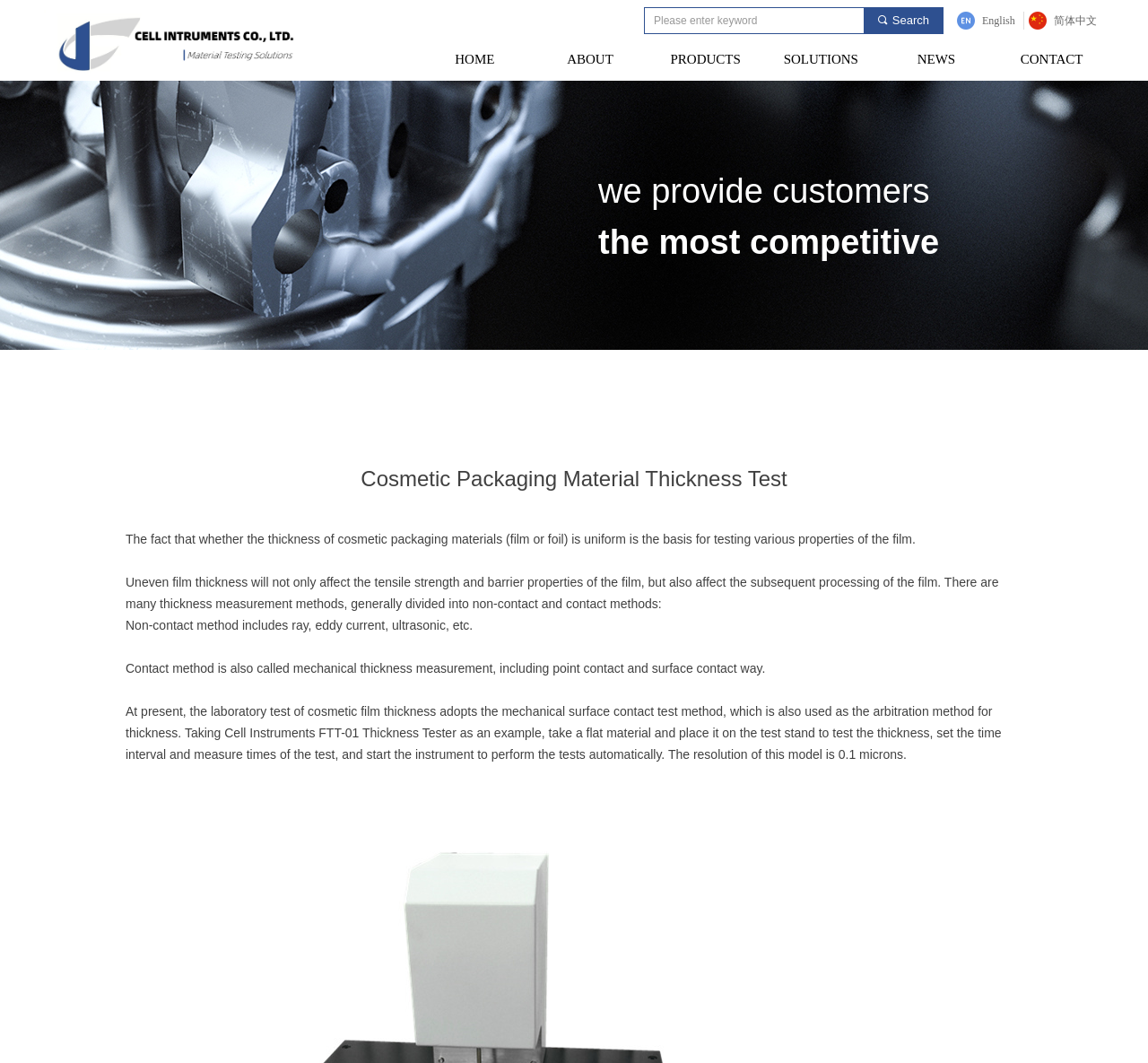Detail the various sections and features of the webpage.

The webpage is about Cosmetic Packaging Material Thickness Test by Cell Instruments Co., Ltd. At the top left, there is a link to the homepage. Next to it, there are multiple links to different sections of the website, including ABOUT, PRODUCTS, SOLUTIONS, NEWS, and CONTACT. These links are duplicated, with the second set slightly below the first.

On the top right, there is a search bar with a placeholder text "Please enter keyword" and a search button labeled "끠 Search". Next to the search bar, there are links to switch the language to English or 简体中文, each accompanied by a small flag icon.

Below the navigation links, there is a heading that reads "Cosmetic Packaging Material Thickness Test". Underneath, there is a block of text that explains the importance of uniform thickness in cosmetic packaging materials and how it affects the properties of the film. The text is divided into several paragraphs, with some empty lines in between.

The text explains that uneven film thickness can affect the tensile strength and barrier properties of the film, and that there are different methods to measure thickness, including non-contact and contact methods. It also mentions that the laboratory test of cosmetic film thickness adopts the mechanical surface contact test method, and provides an example of how the Cell Instruments FTT-01 Thickness Tester works.

At the bottom of the page, there is a statement that the company provides customers with the most competitive laboratory testing scheme.